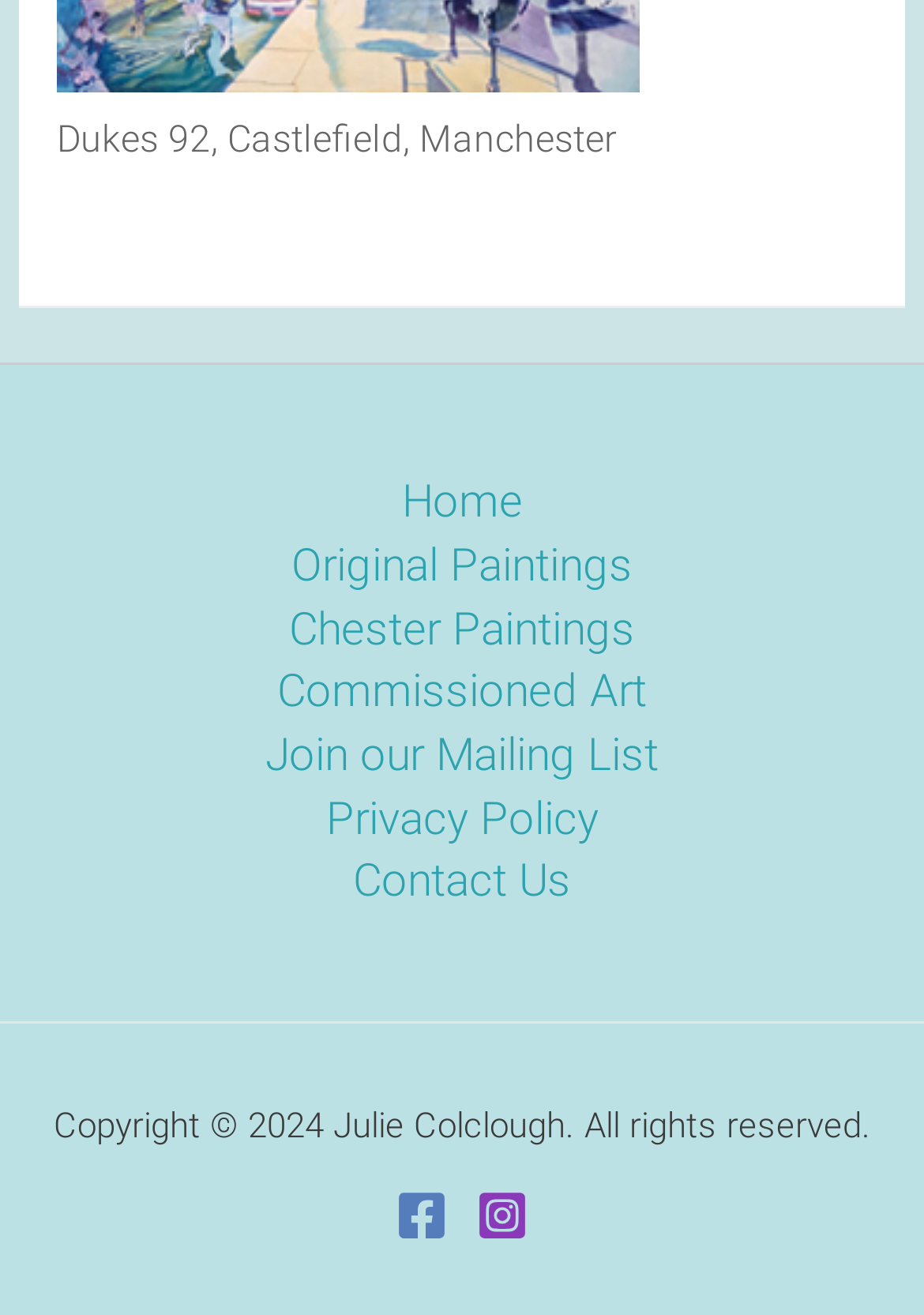Using the format (top-left x, top-left y, bottom-right x, bottom-right y), and given the element description, identify the bounding box coordinates within the screenshot: Join our Mailing List

[0.236, 0.551, 0.764, 0.599]